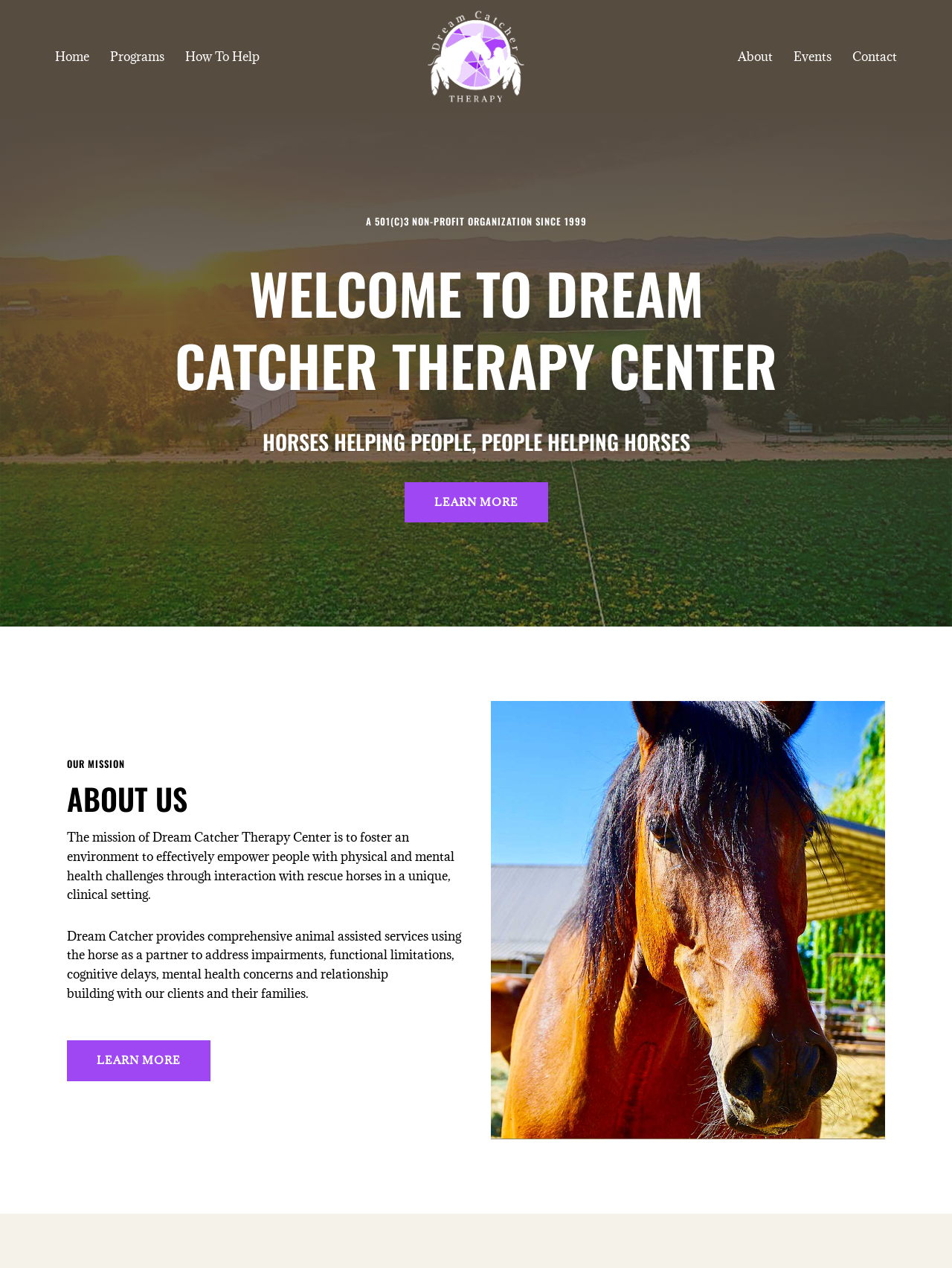Identify the bounding box for the UI element described as: "How To Help". Ensure the coordinates are four float numbers between 0 and 1, formatted as [left, top, right, bottom].

[0.195, 0.037, 0.273, 0.052]